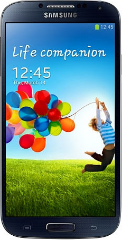What is the action prompted by the call to action in the image? Based on the image, give a response in one word or a short phrase.

Click for Info